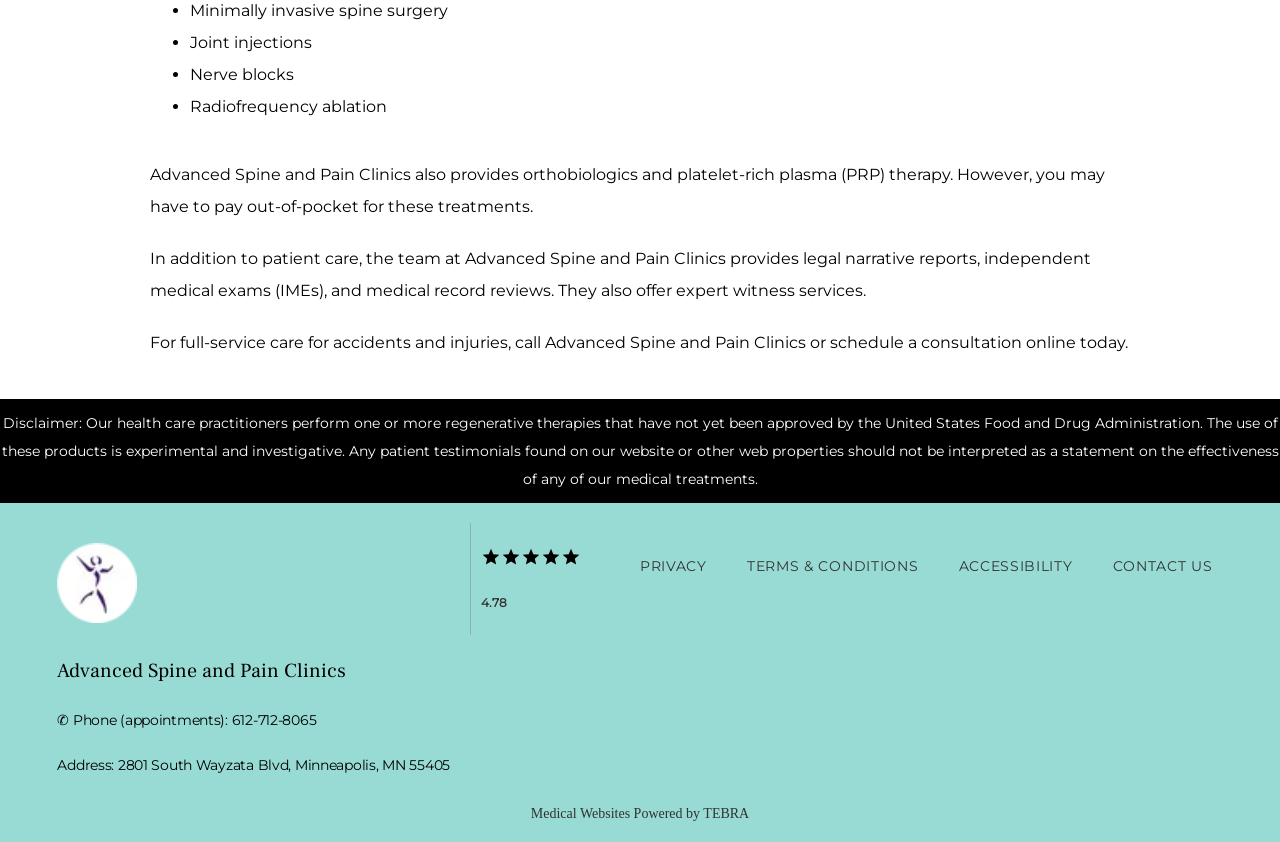Locate the bounding box for the described UI element: "Terms & Conditions". Ensure the coordinates are four float numbers between 0 and 1, formatted as [left, top, right, bottom].

[0.584, 0.661, 0.718, 0.683]